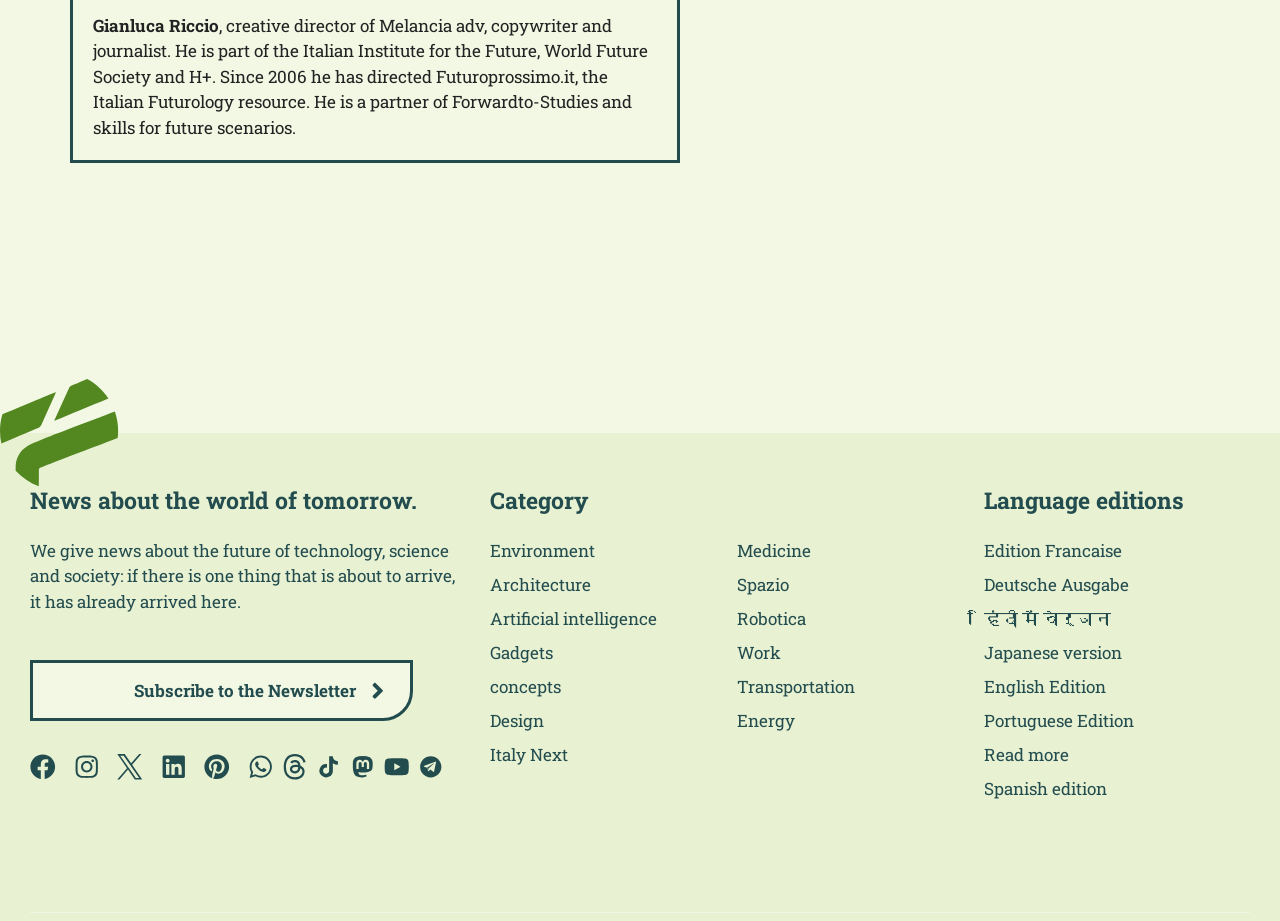Determine the bounding box coordinates for the area that should be clicked to carry out the following instruction: "Switch to English Edition".

[0.769, 0.731, 0.864, 0.759]